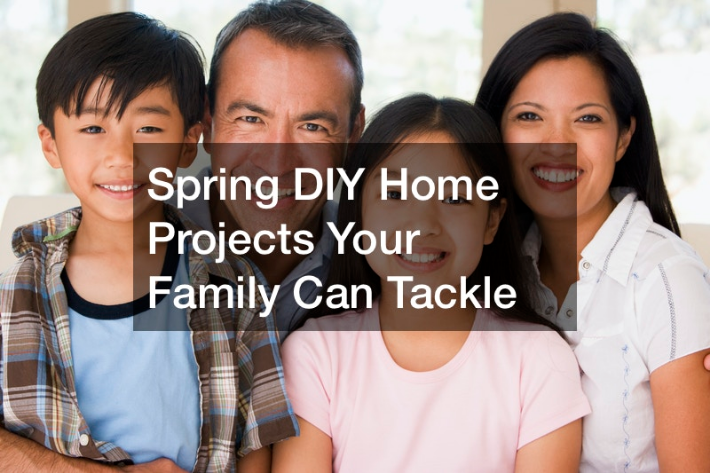Give a complete and detailed account of the image.

The image captures a warm and inviting scene of a family engaged together, suggesting a theme of togetherness and creativity. A smiling father cradles his young son and daughter on one side, while their joyful mother stands on the other. The backdrop features soft natural lighting, creating an uplifting atmosphere. Overlaid on the image is the text "Spring DIY Home Projects Your Family Can Tackle," emphasizing the concept of family-oriented do-it-yourself activities perfect for the spring season. This visual representation inspires viewers to partake in enjoyable projects that foster familial bonds and creativity during the warmer months.